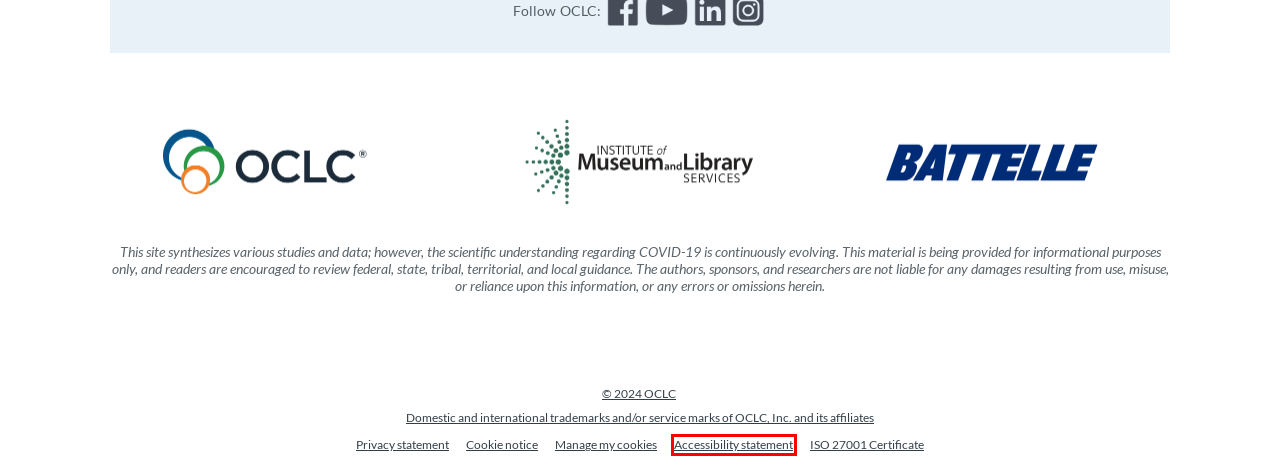A screenshot of a webpage is provided, featuring a red bounding box around a specific UI element. Identify the webpage description that most accurately reflects the new webpage after interacting with the selected element. Here are the candidates:
A. Accessibility statement
B. REALM project - FAQ | OCLC
C. Institute of Museum and Library Services
D. Privacy statement
E. REALM project - Research | OCLC
F. Copyright
G. Trademarks
H. REALM project | OCLC

A